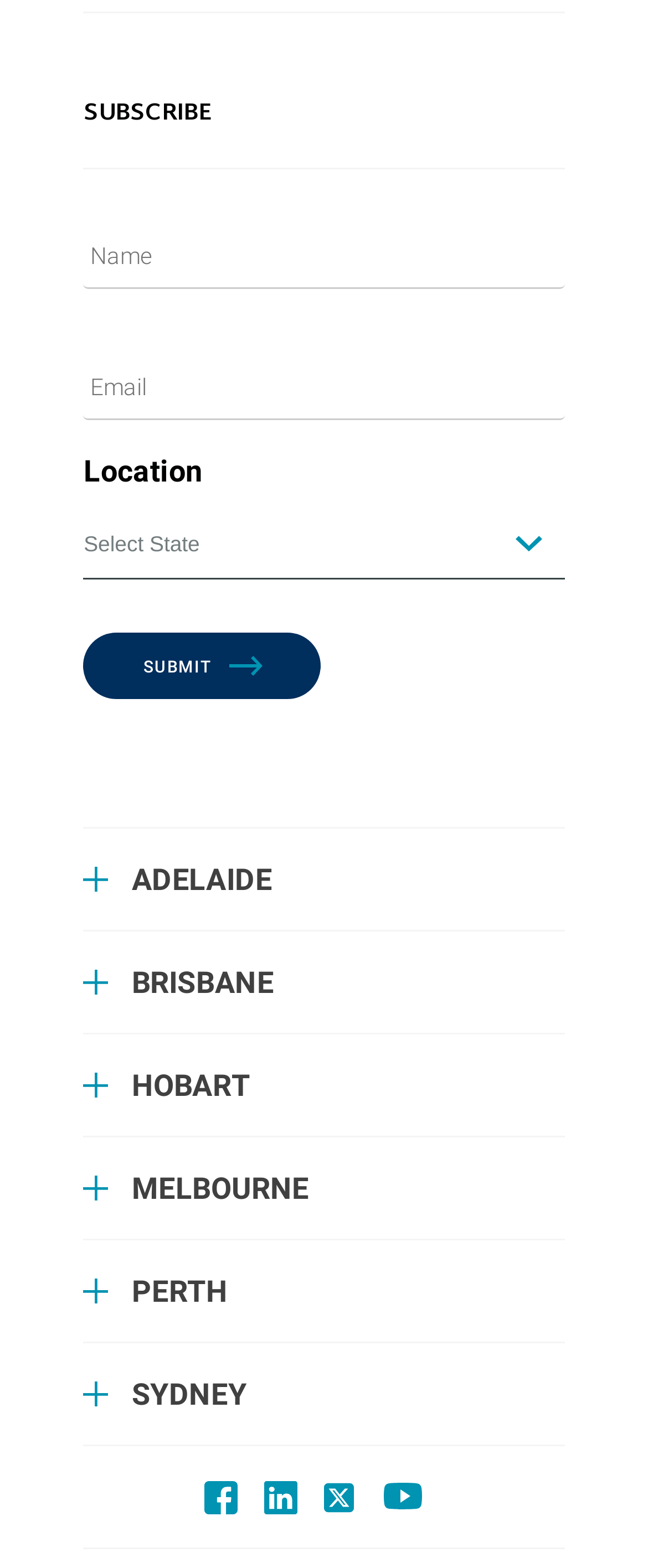Give a one-word or one-phrase response to the question: 
How many required textboxes are there?

2